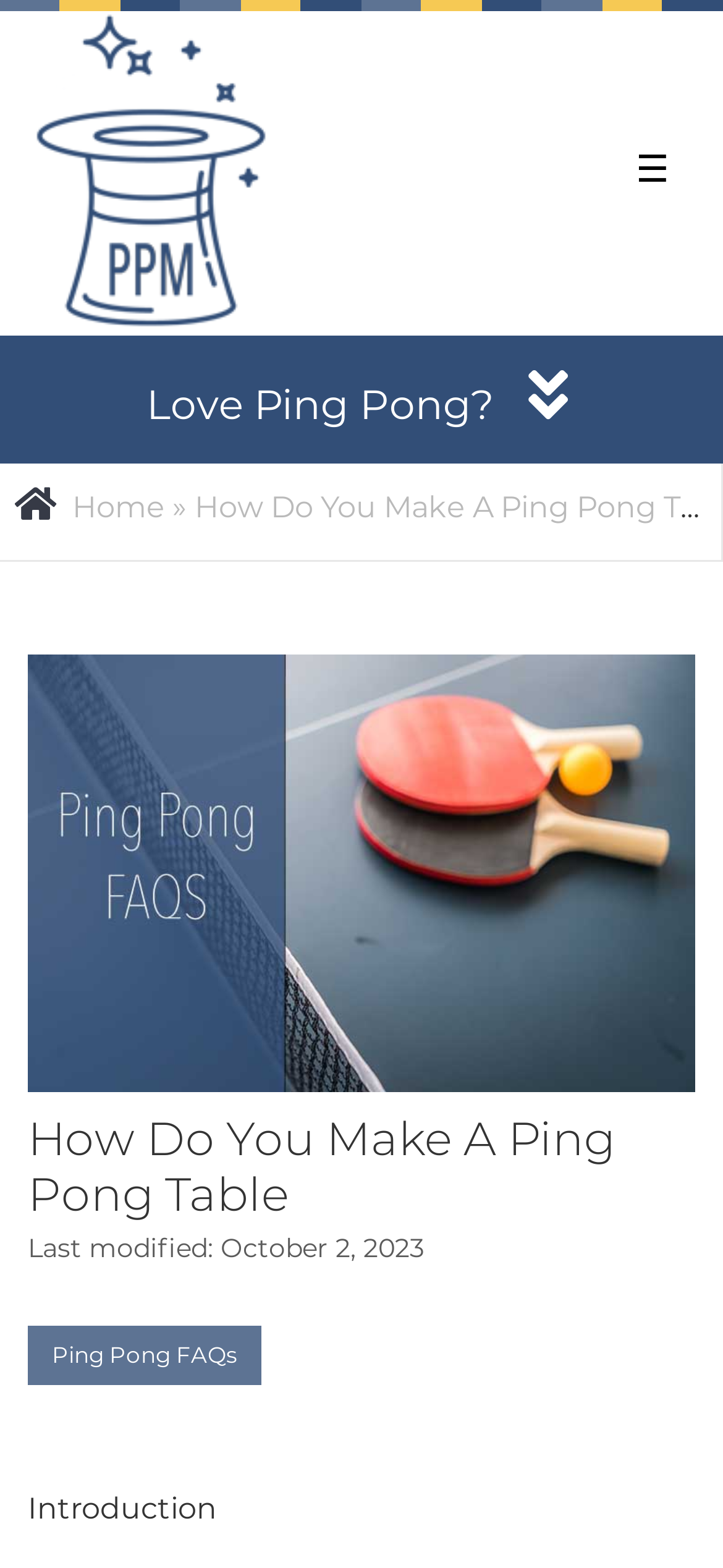Please determine and provide the text content of the webpage's heading.

How Do You Make A Ping Pong Table